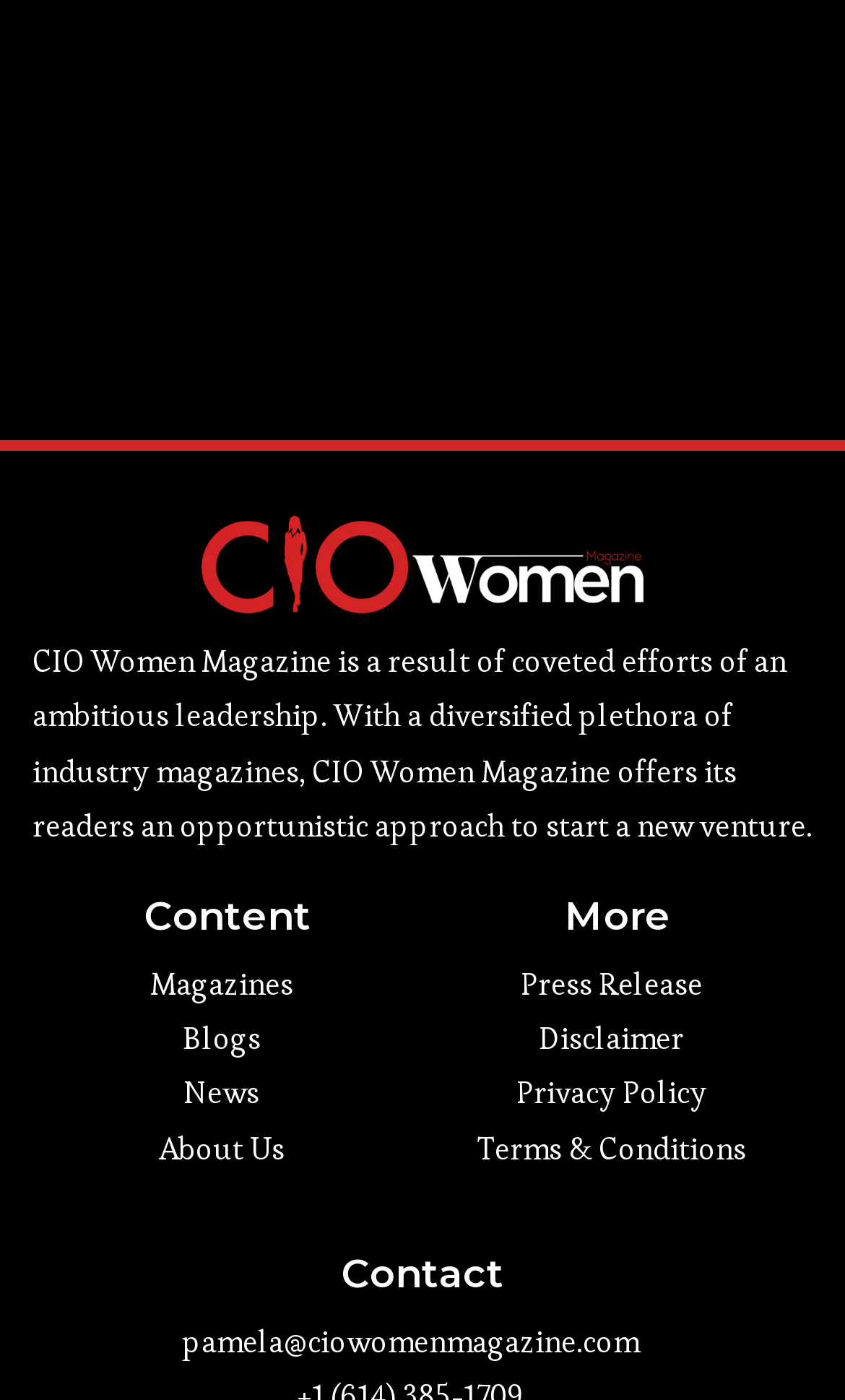Provide a one-word or short-phrase response to the question:
What is the name of the magazine?

CIO Women Magazine